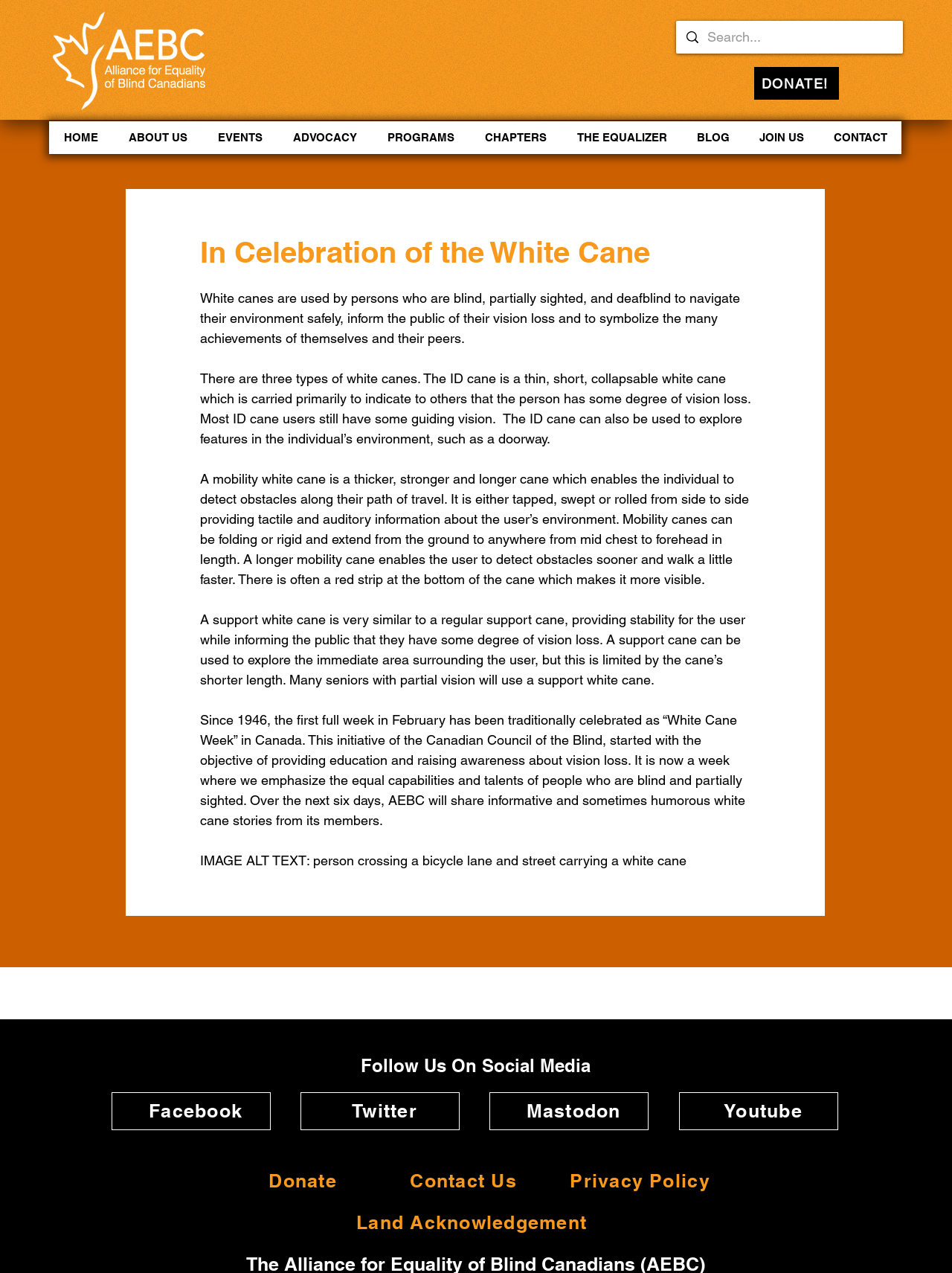Provide the bounding box coordinates of the HTML element this sentence describes: "Central REST API". The bounding box coordinates consist of four float numbers between 0 and 1, i.e., [left, top, right, bottom].

None